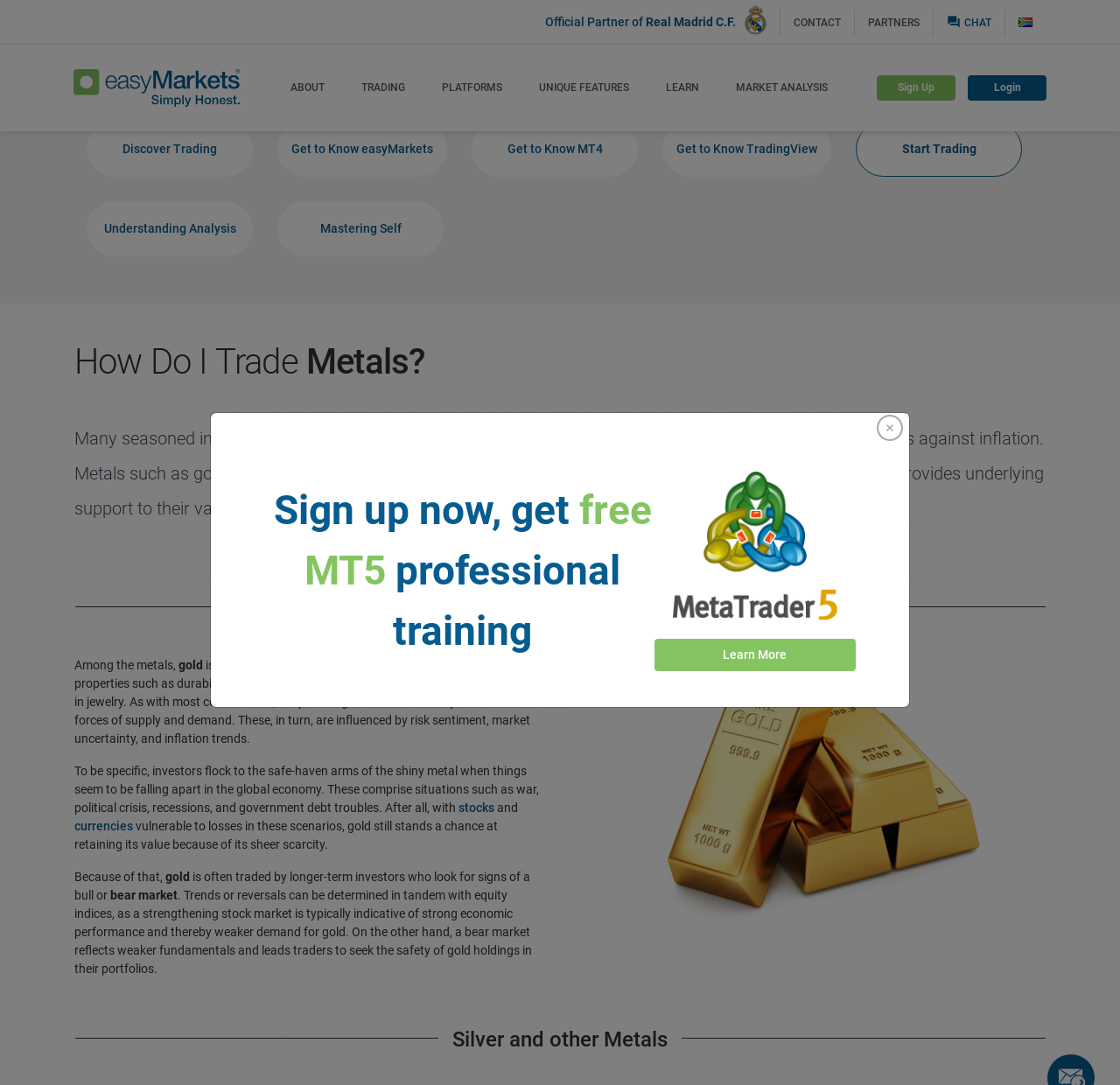Please indicate the bounding box coordinates for the clickable area to complete the following task: "Click on the 'How Do I Trade Metals?' heading". The coordinates should be specified as four float numbers between 0 and 1, i.e., [left, top, right, bottom].

[0.066, 0.312, 0.934, 0.356]